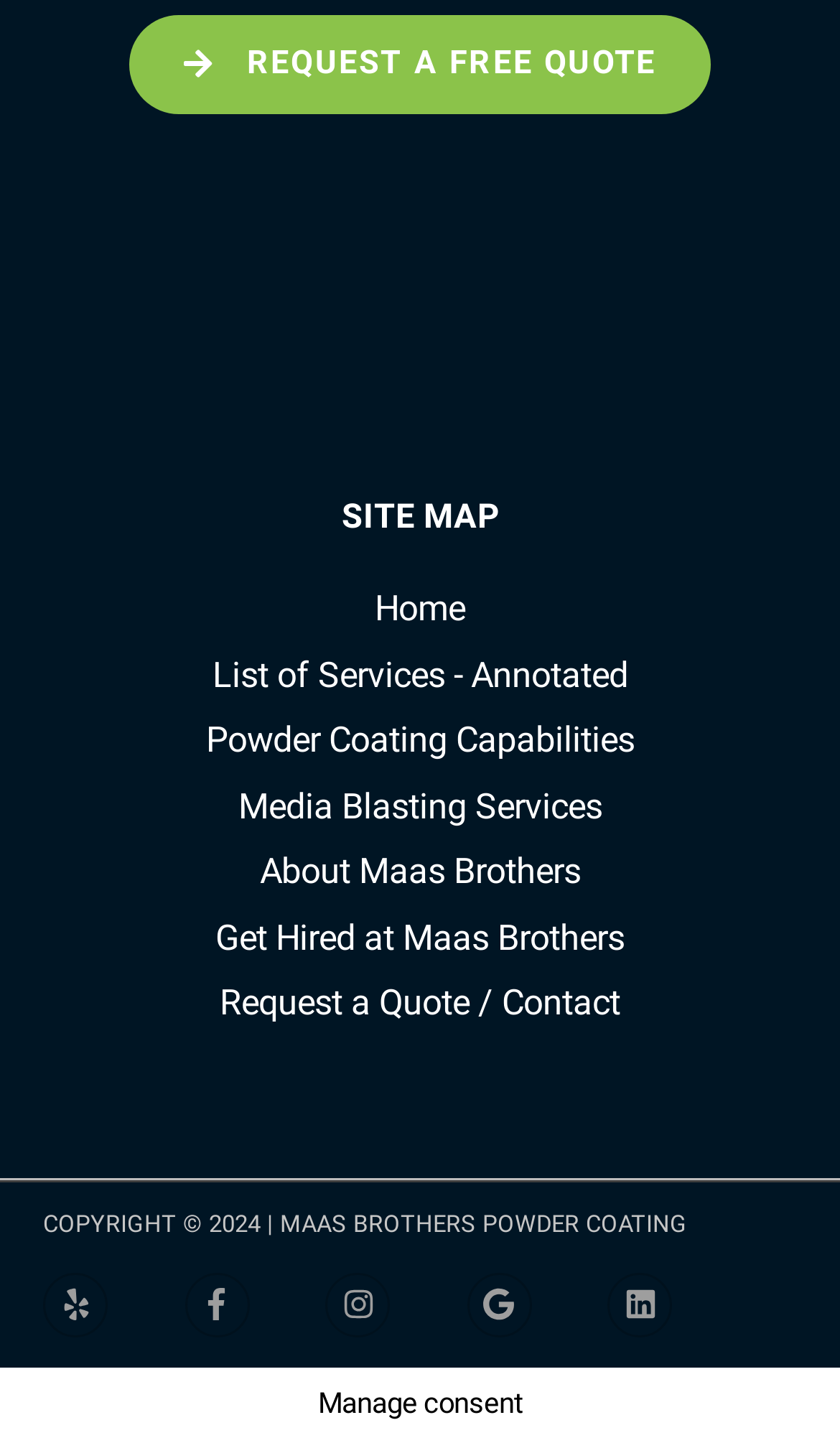Locate the coordinates of the bounding box for the clickable region that fulfills this instruction: "View 'Powder Coating Capabilities'".

[0.051, 0.491, 0.949, 0.537]